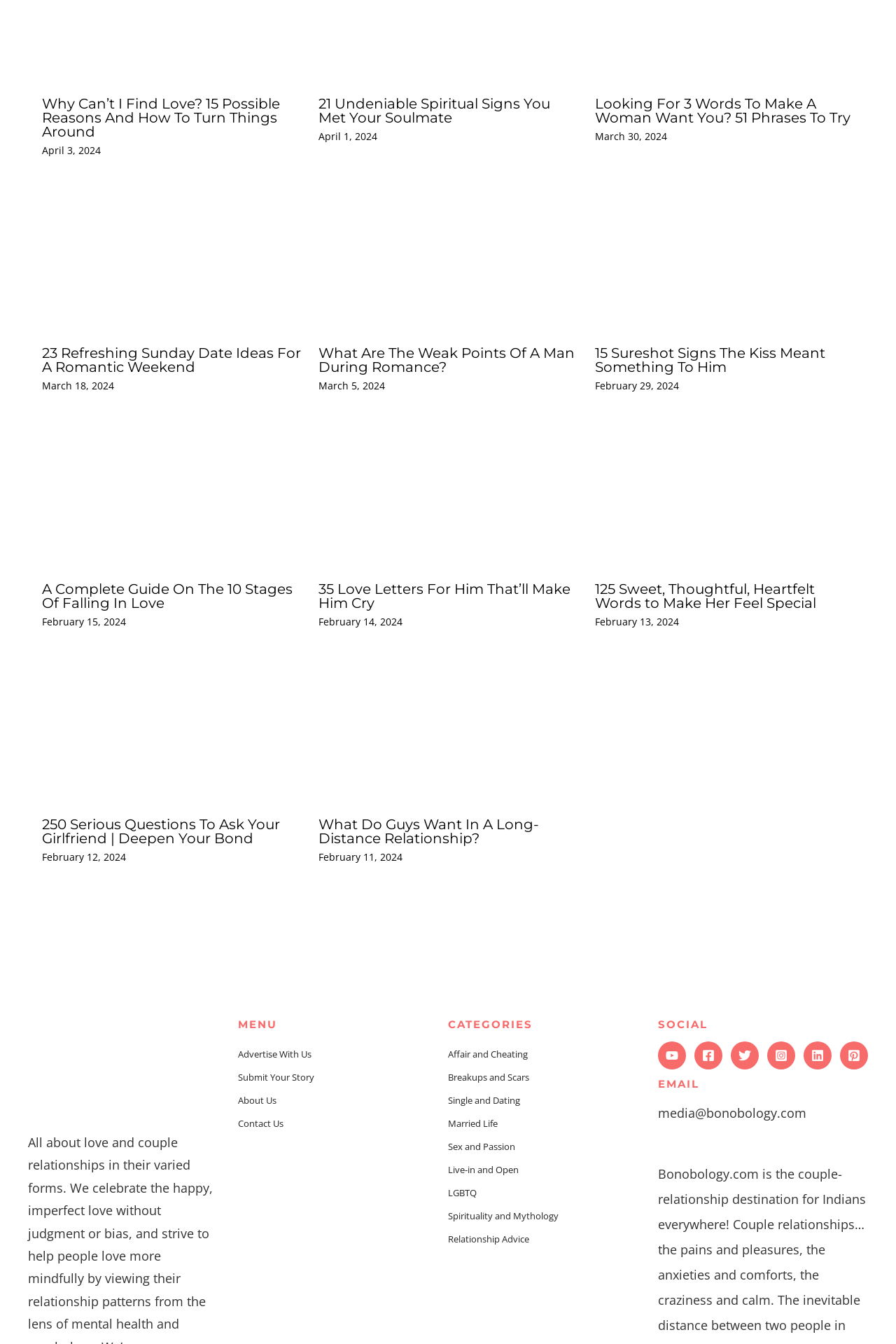Please mark the clickable region by giving the bounding box coordinates needed to complete this instruction: "Read the article '23 Refreshing Sunday Date Ideas For A Romantic Weekend'".

[0.047, 0.256, 0.336, 0.279]